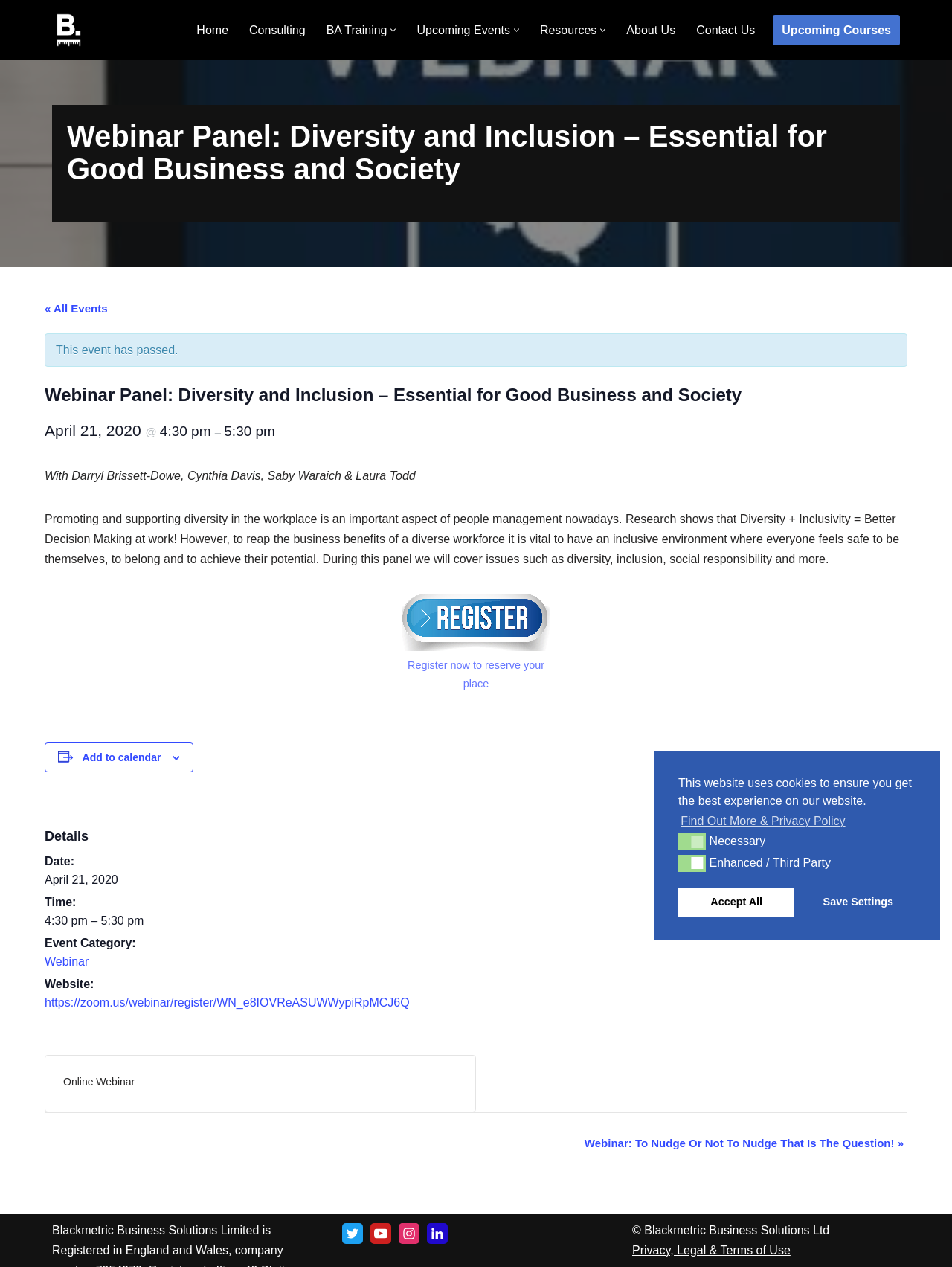Identify the bounding box coordinates for the element you need to click to achieve the following task: "Click the 'Register' button". The coordinates must be four float values ranging from 0 to 1, formatted as [left, top, right, bottom].

[0.422, 0.467, 0.578, 0.514]